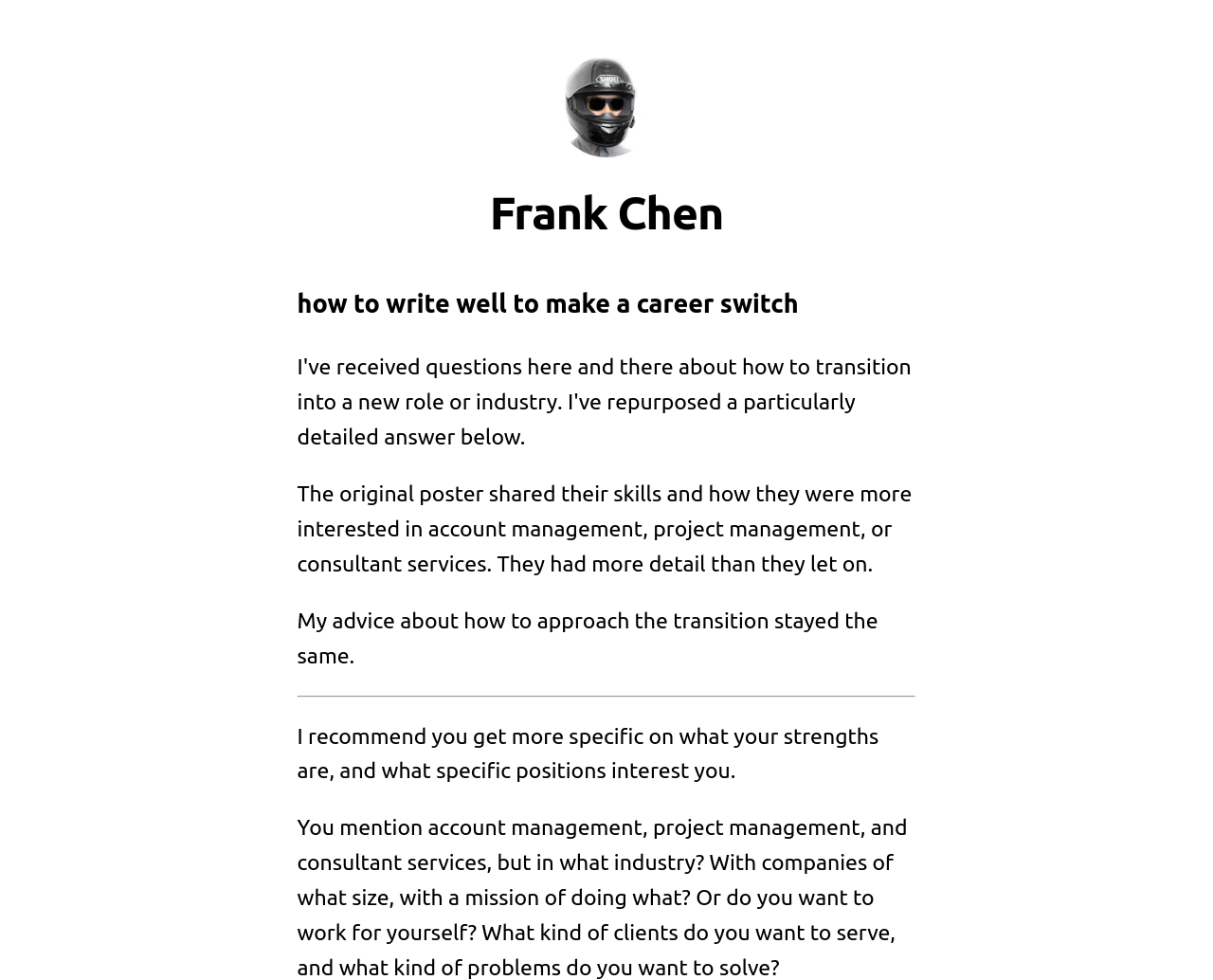What is the name of the author?
Refer to the image and provide a one-word or short phrase answer.

Frank Chen